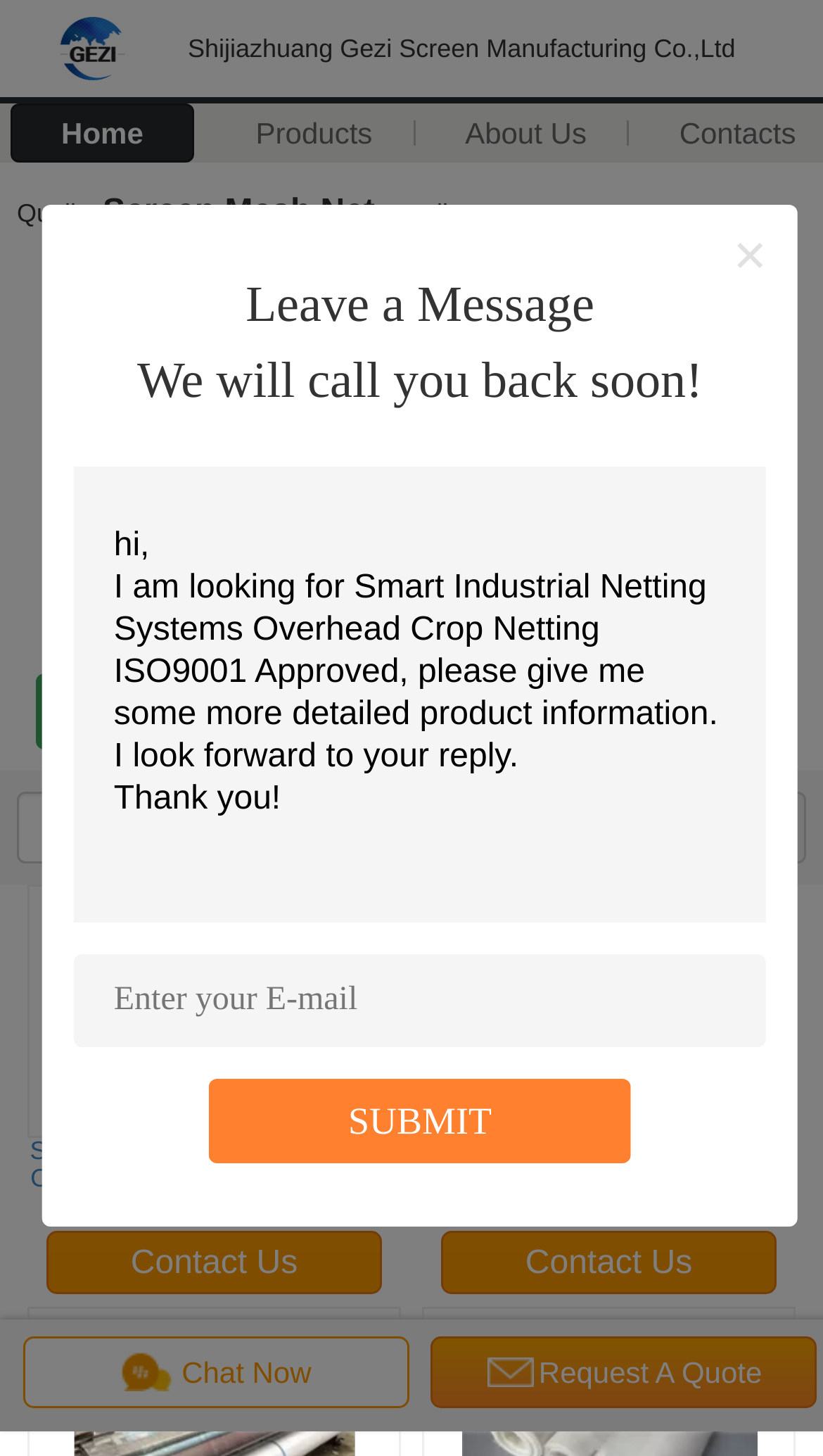What is the text on the button next to the search textbox?
Analyze the image and provide a thorough answer to the question.

I looked at the search textbox and found a button next to it with the text 'search btn'.